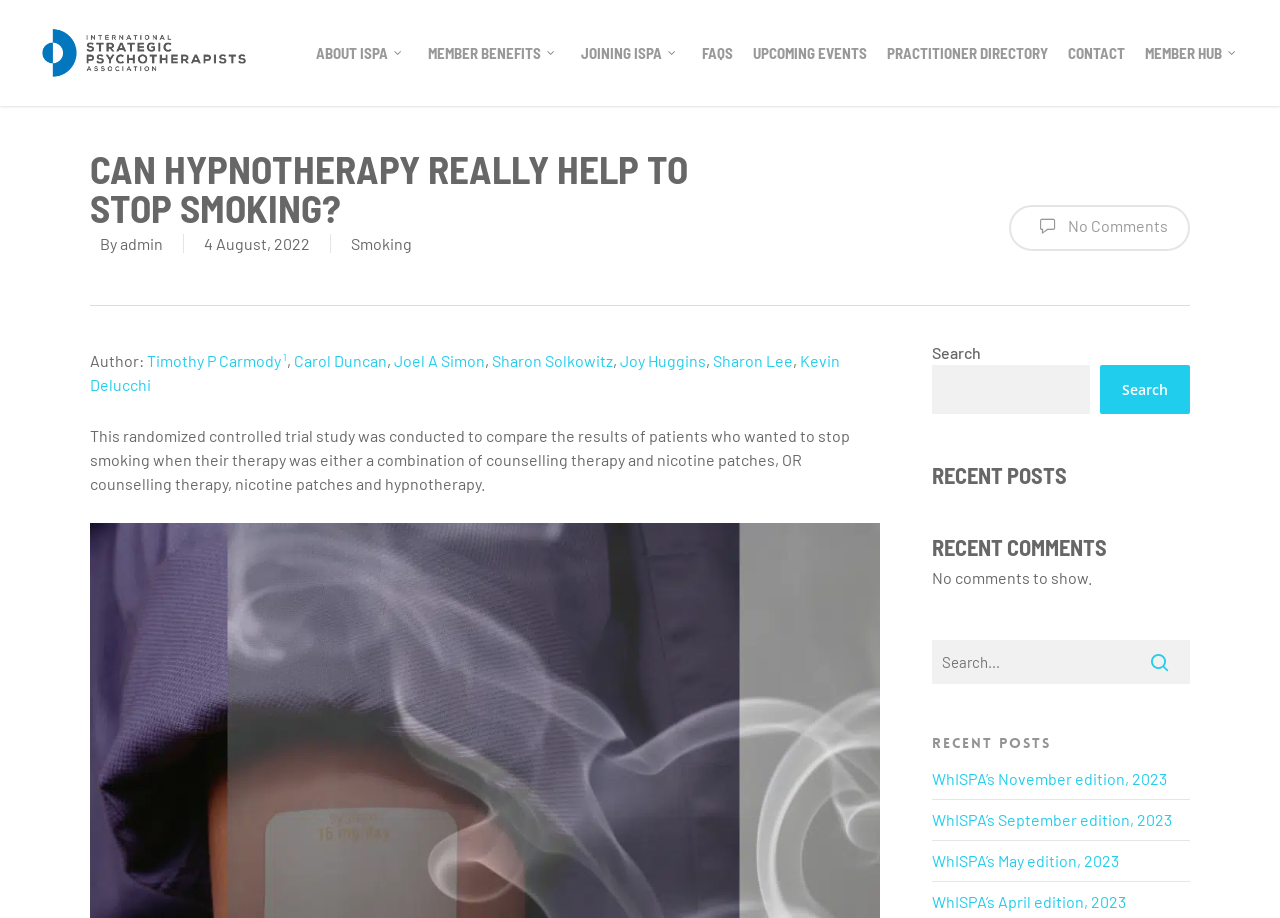Use the details in the image to answer the question thoroughly: 
What is the purpose of the search box?

I found a search box with a label 'Search' and a button with the same label. This suggests that the purpose of the search box is to allow users to search for content on the website.